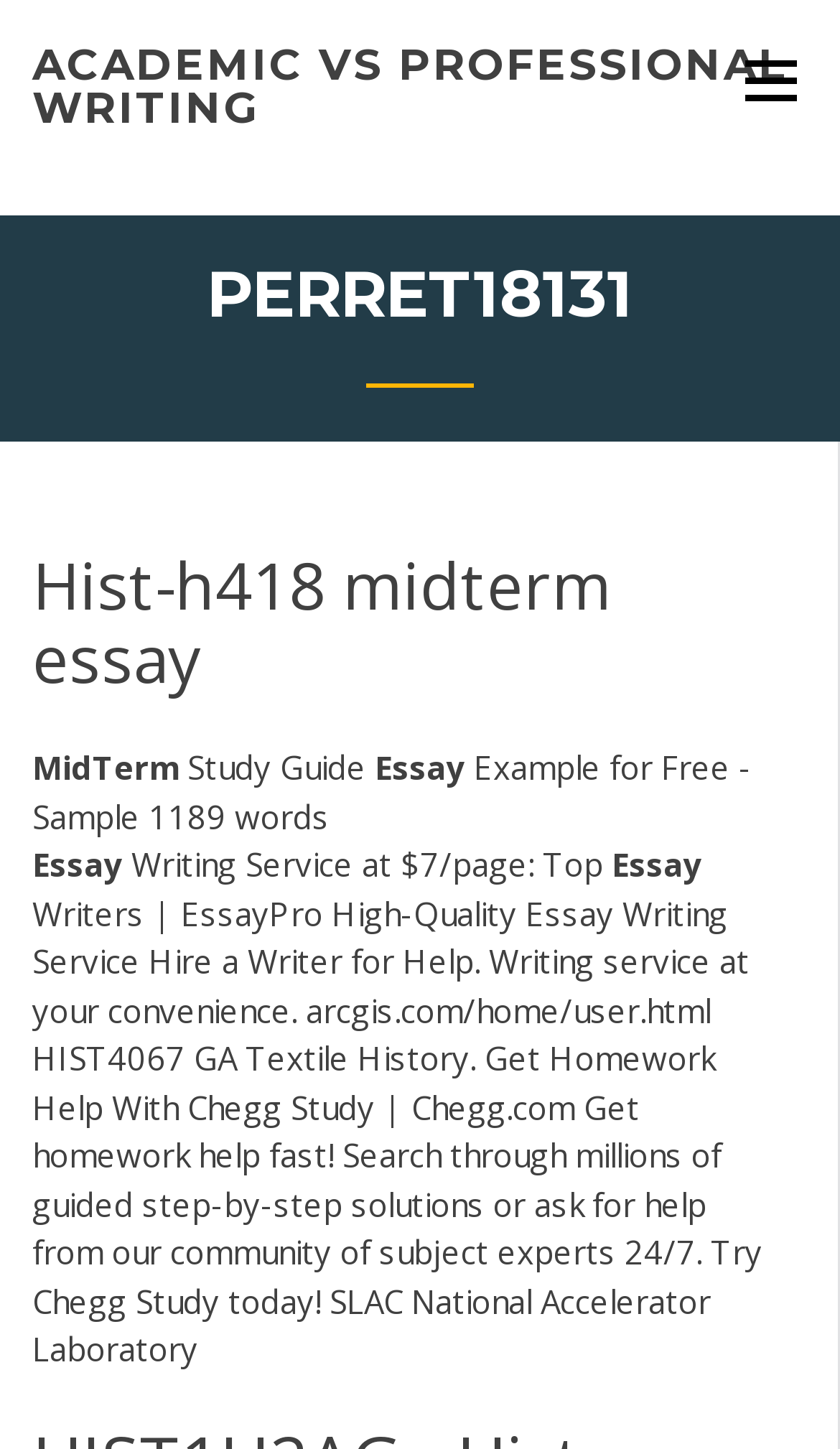Use a single word or phrase to answer the following:
What is the name of the study guide mentioned?

PERRET18131